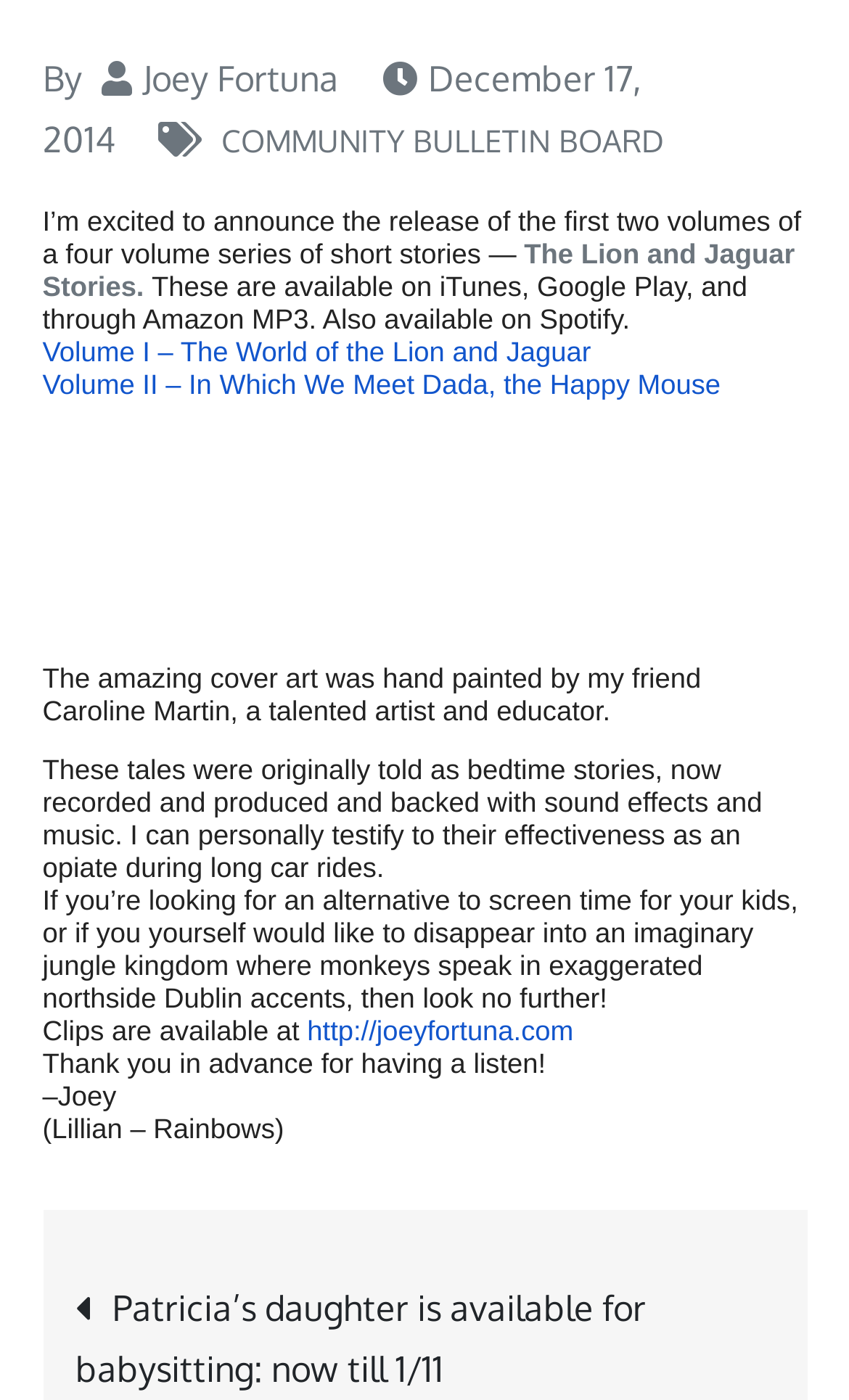Determine the bounding box coordinates for the area that needs to be clicked to fulfill this task: "Check out Volume I of the Lion and Jaguar Stories". The coordinates must be given as four float numbers between 0 and 1, i.e., [left, top, right, bottom].

[0.05, 0.239, 0.696, 0.262]